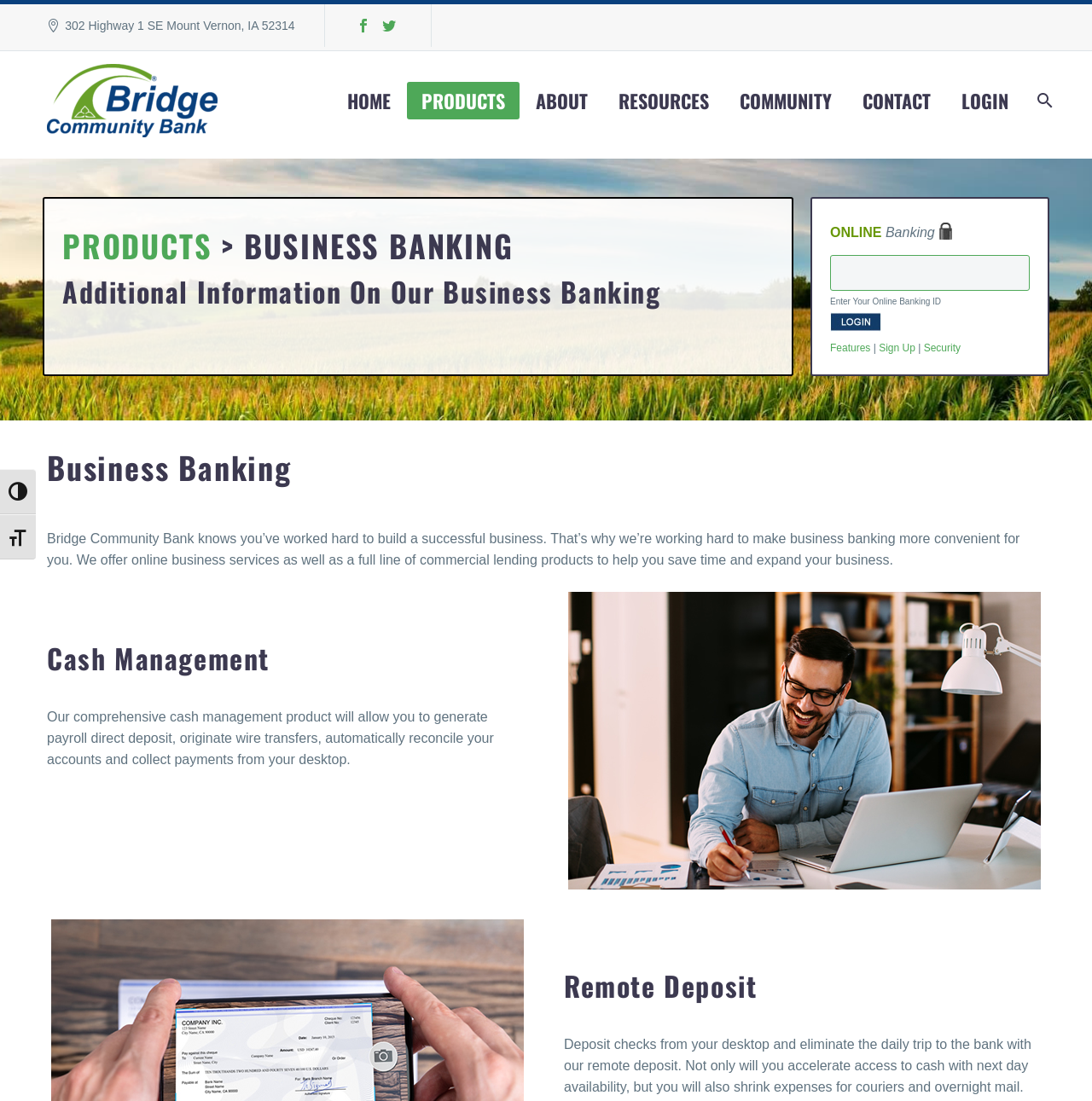How many images are there on the webpage?
Refer to the image and respond with a one-word or short-phrase answer.

3